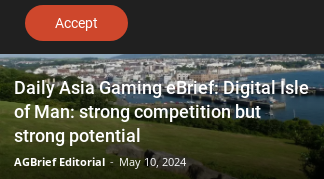What is the label of the publication?
Using the image, respond with a single word or phrase.

AGBrief Editorial